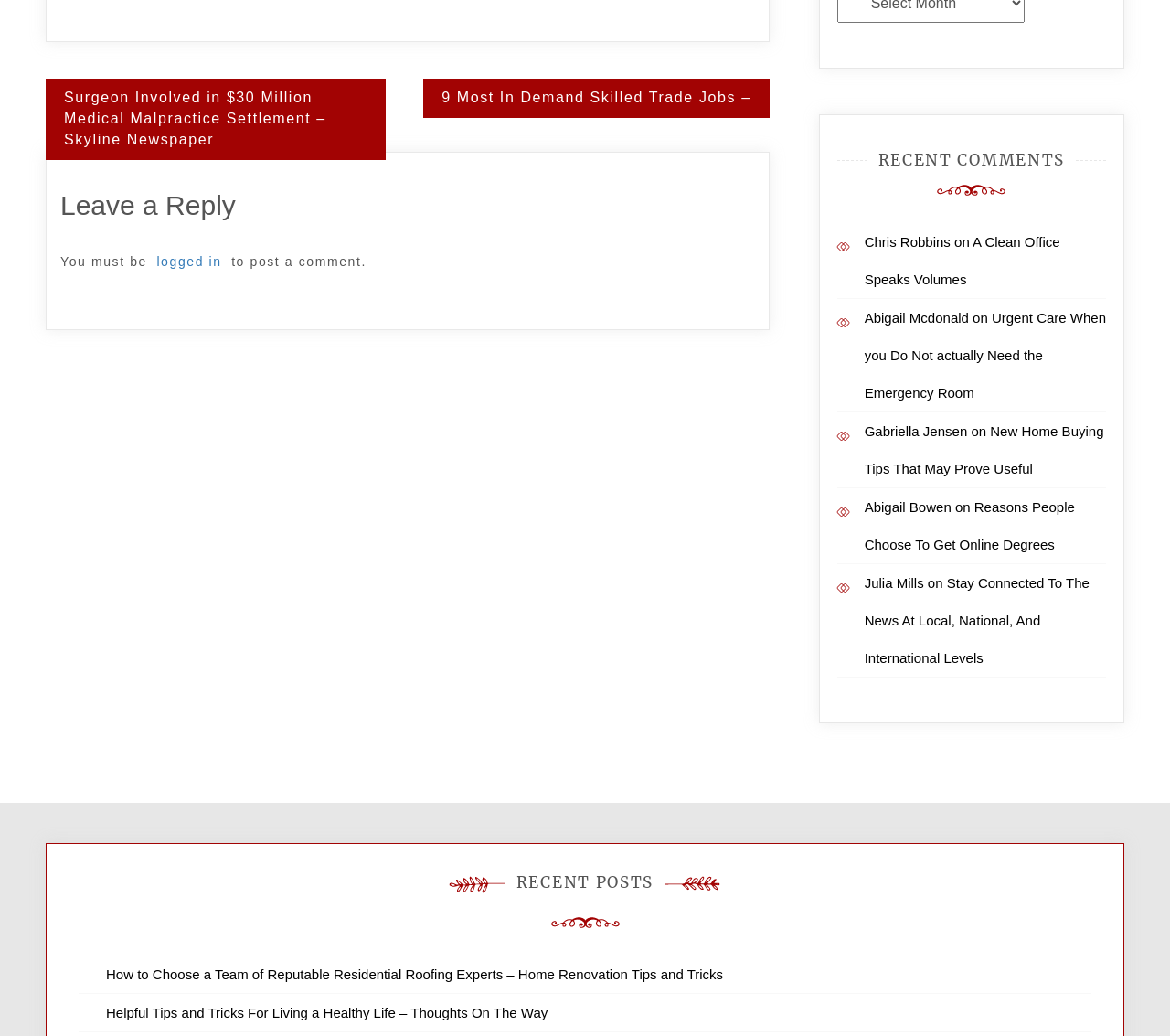Find the bounding box coordinates for the UI element whose description is: "Gabriella Jensen". The coordinates should be four float numbers between 0 and 1, in the format [left, top, right, bottom].

[0.739, 0.409, 0.827, 0.424]